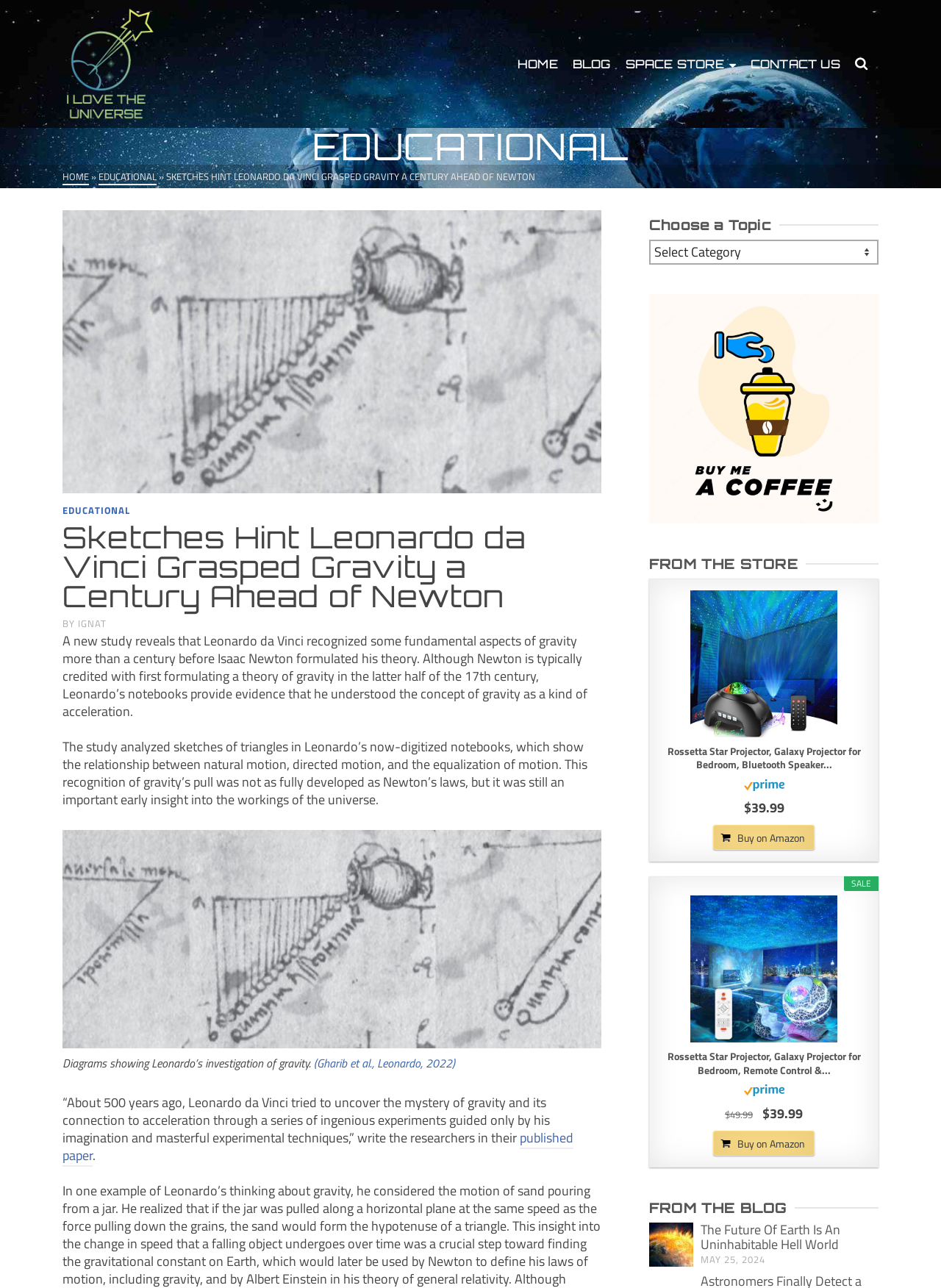Provide an in-depth caption for the webpage.

This webpage is an astronomy blog called "I Love The Universe" that features an article about Leonardo da Vinci's understanding of gravity. At the top of the page, there is a logo and a navigation menu with links to "HOME", "BLOG", "SPACE STORE", "CONTACT US", and "Search". Below the navigation menu, there is a heading that reads "EDUCATIONAL" and a link to "HOME" with a "»" symbol next to it.

The main article is titled "Sketches Hint Leonardo da Vinci Grasped Gravity a Century Ahead of Newton" and is written by "IGNAT". The article discusses how Leonardo da Vinci recognized fundamental aspects of gravity more than a century before Isaac Newton formulated his theory. The article includes several paragraphs of text, an image of Leonardo da Vinci's sketches, and a figure caption that describes the image.

To the right of the article, there is a section titled "Choose a Topic" with a dropdown menu. Below this section, there is a figure with a link, followed by a section titled "FROM THE STORE" that features several products, including a Rossetta Star Projector, with images, prices, and links to buy on Amazon. There is also a section titled "FROM THE BLOG" that features a link to another article titled "The Future Of Earth Is An Uninhabitable Hell World" with a date "MAY 25, 2024" next to it.

Overall, the webpage has a clean and organized layout, with clear headings and concise text. The use of images and figures breaks up the text and makes the article more engaging. The sections to the right of the article provide additional resources and products related to astronomy and space.